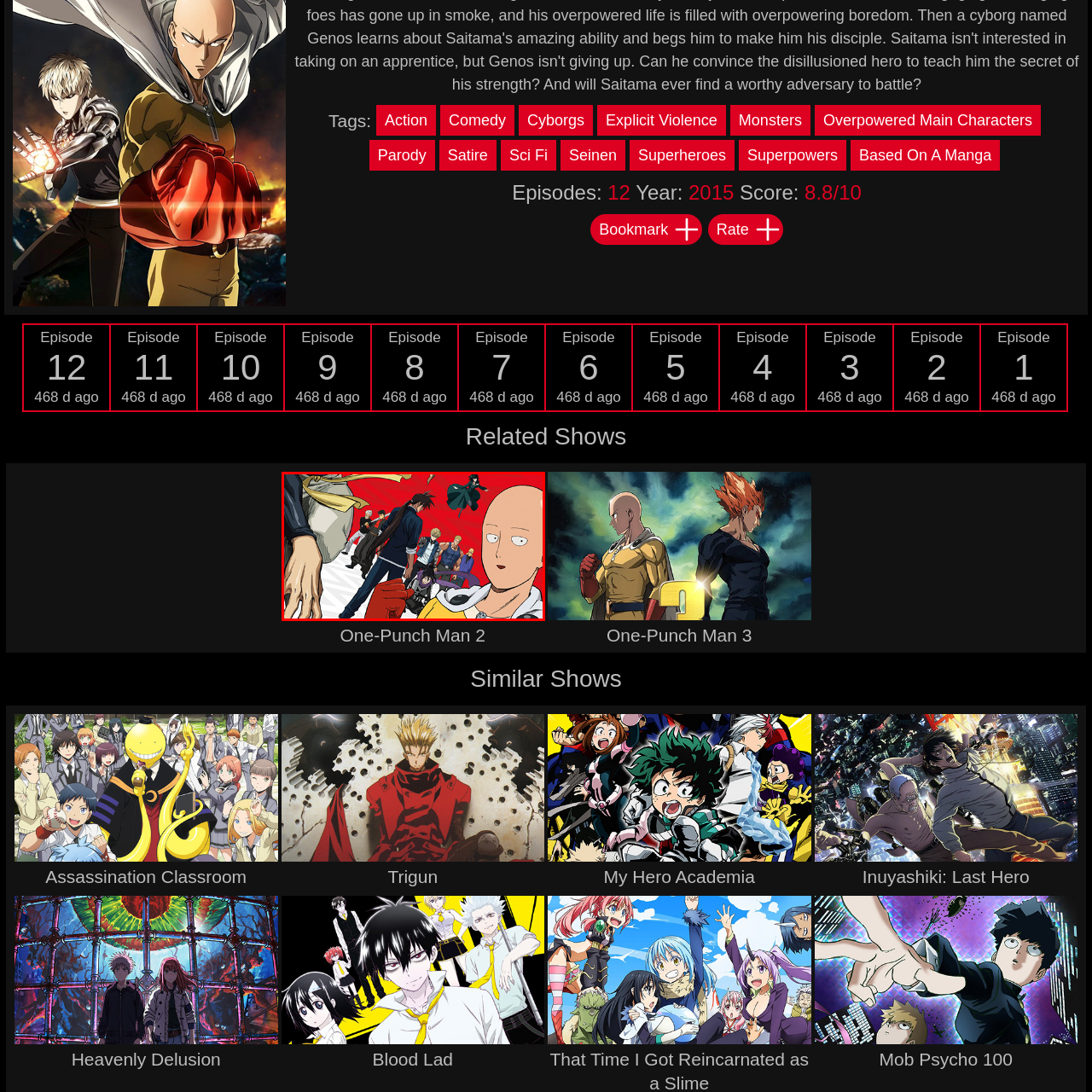What is unique about each character in the image?
Pay attention to the image within the red bounding box and answer using just one word or a concise phrase.

Costumes and attributes